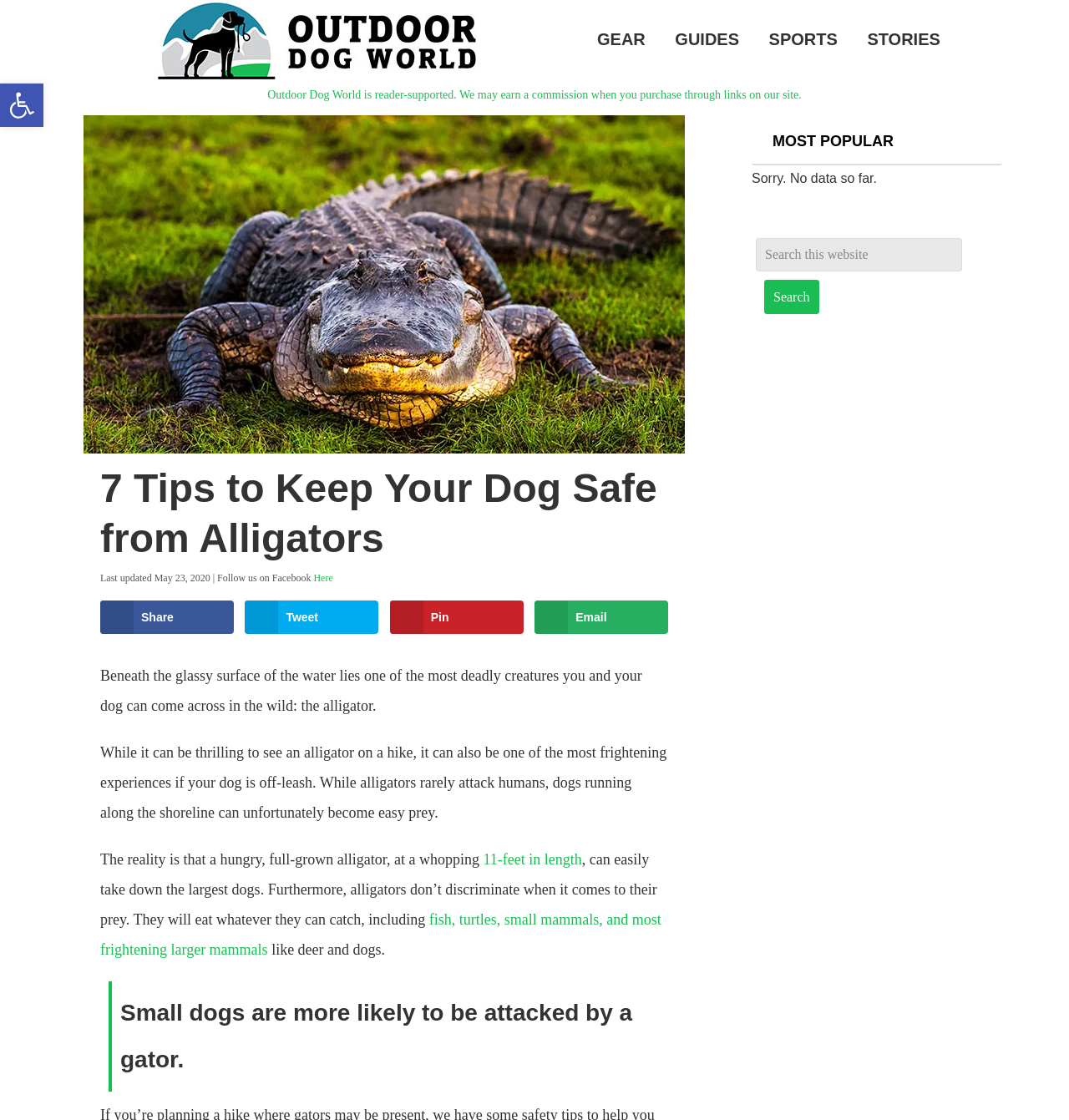Locate the bounding box coordinates of the element I should click to achieve the following instruction: "Share on Facebook".

[0.094, 0.536, 0.219, 0.566]